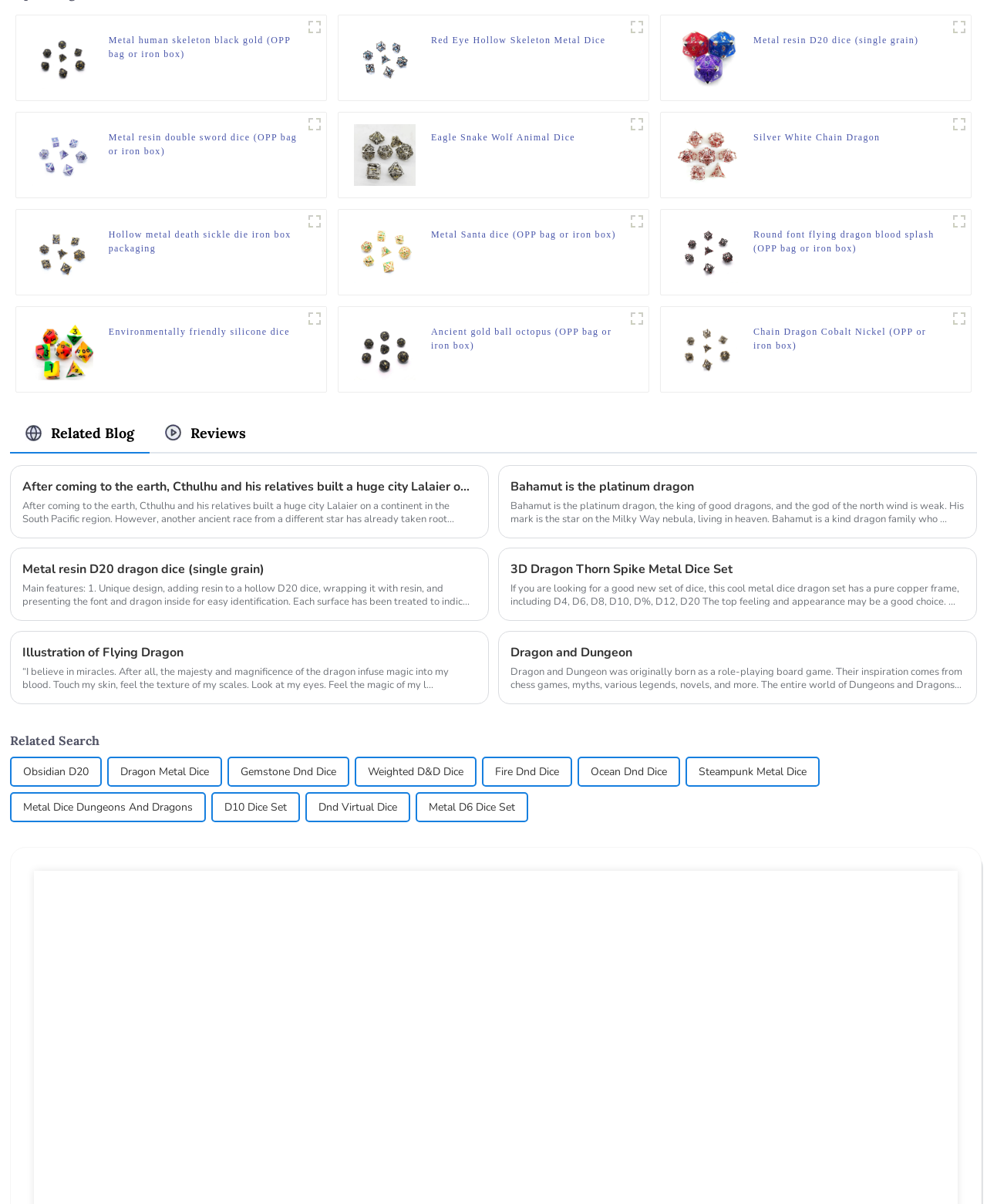Please provide the bounding box coordinates for the element that needs to be clicked to perform the following instruction: "Learn about Metal resin double sword dice". The coordinates should be given as four float numbers between 0 and 1, i.e., [left, top, right, bottom].

[0.032, 0.122, 0.094, 0.134]